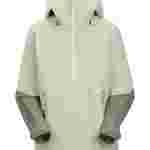What is the design style of the jacket?
By examining the image, provide a one-word or phrase answer.

Contemporary